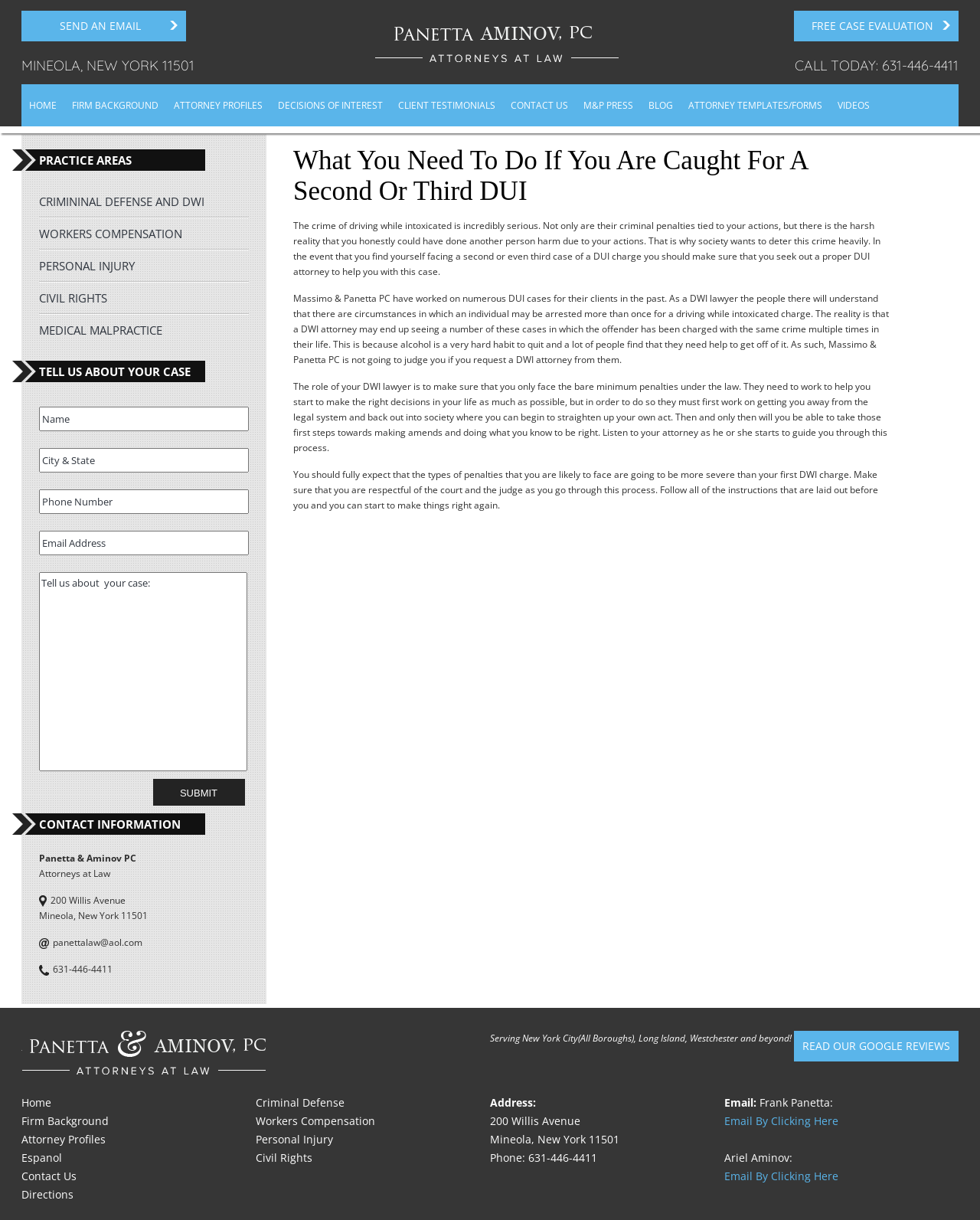Using the element description Personal Injury, predict the bounding box coordinates for the UI element. Provide the coordinates in (top-left x, top-left y, bottom-right x, bottom-right y) format with values ranging from 0 to 1.

[0.261, 0.928, 0.34, 0.94]